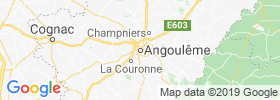What does the map illustrate?
Provide a fully detailed and comprehensive answer to the question.

The map provides a detailed visual representation of Angoulême, illustrating the city's layout, including various neighborhoods and areas, to give users a better understanding of the city and help them connect with others.